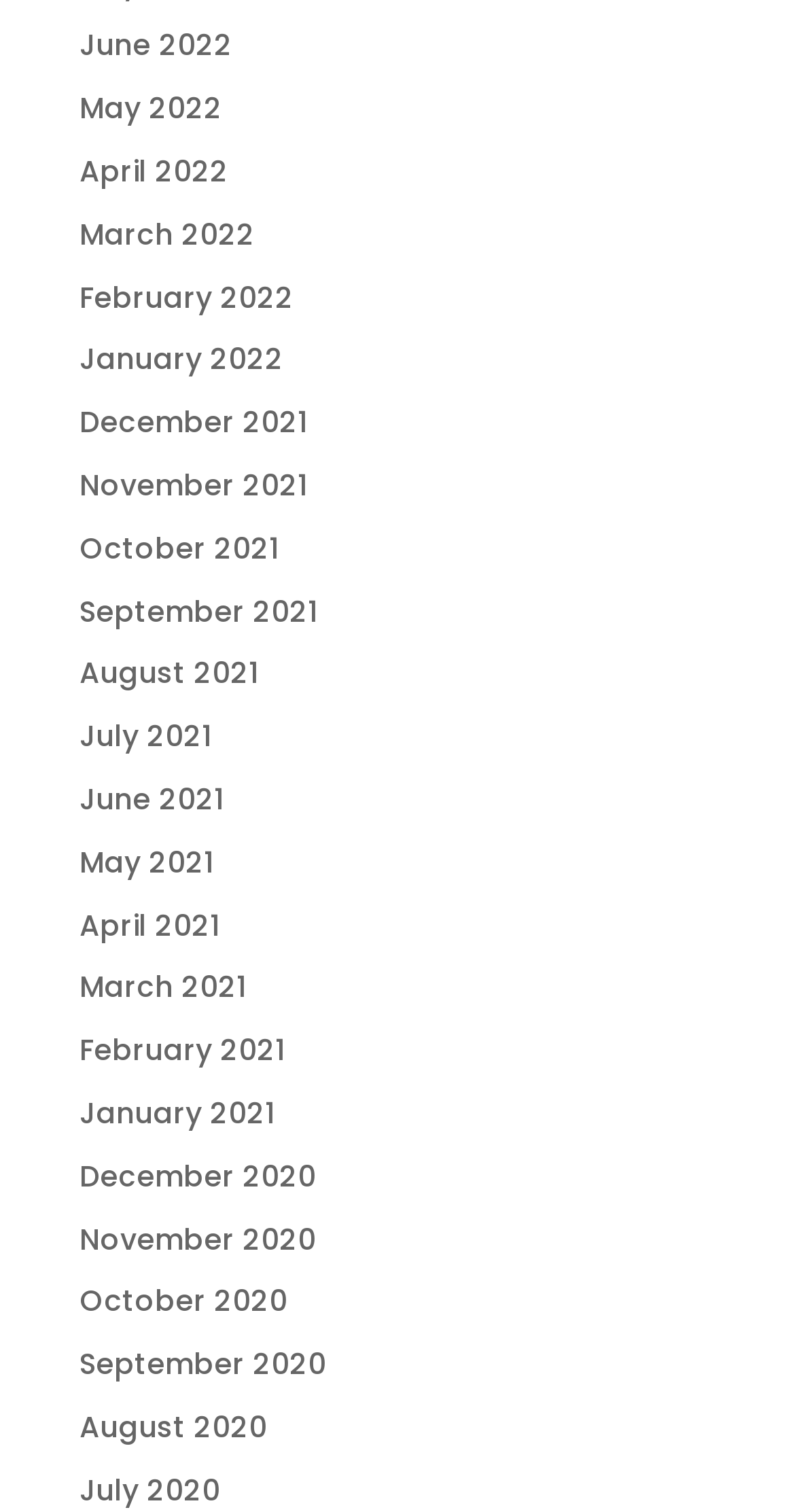Find the bounding box coordinates for the area that should be clicked to accomplish the instruction: "View all news".

None